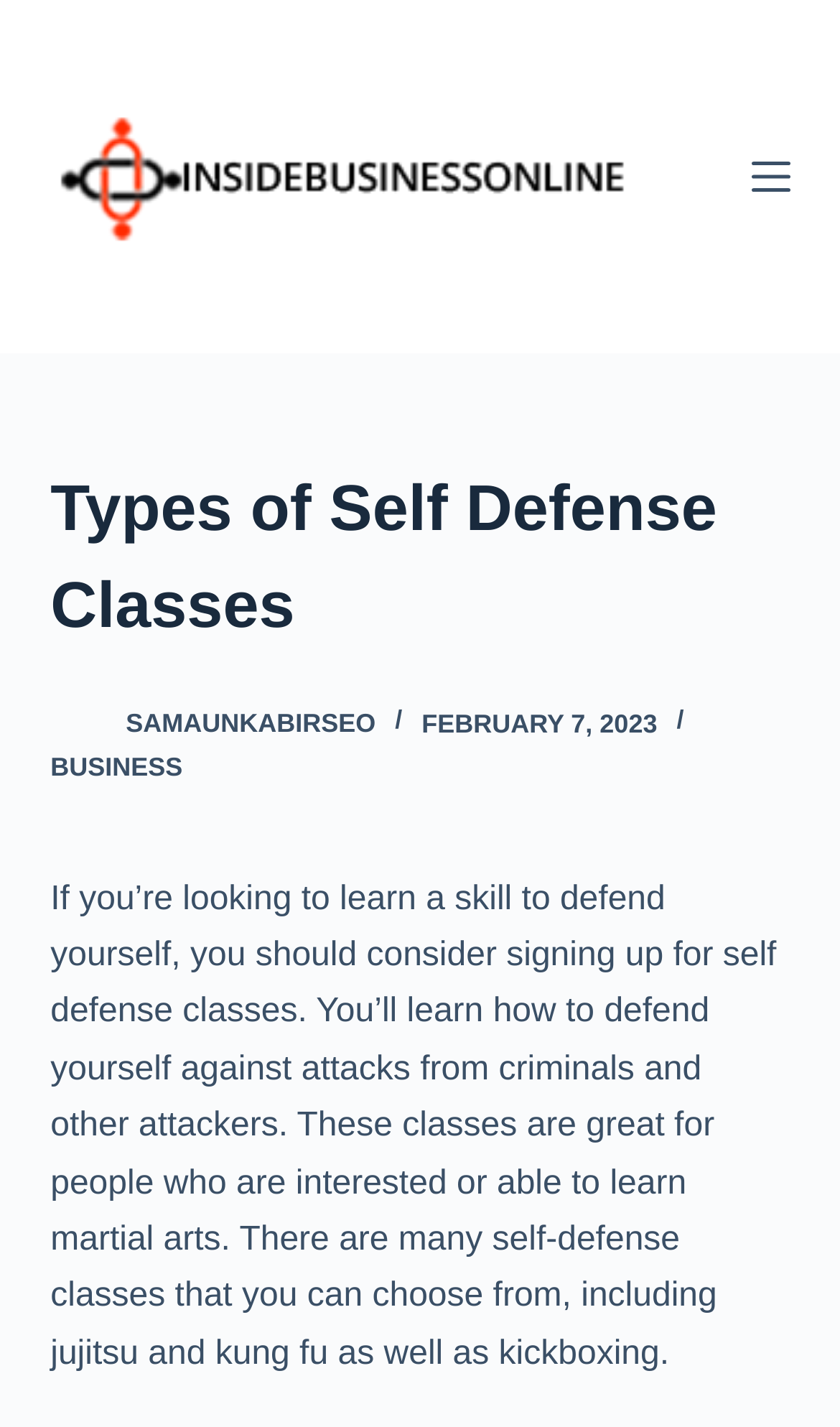Using the element description provided, determine the bounding box coordinates in the format (top-left x, top-left y, bottom-right x, bottom-right y). Ensure that all values are floating point numbers between 0 and 1. Element description: Skip to content

[0.0, 0.0, 0.103, 0.03]